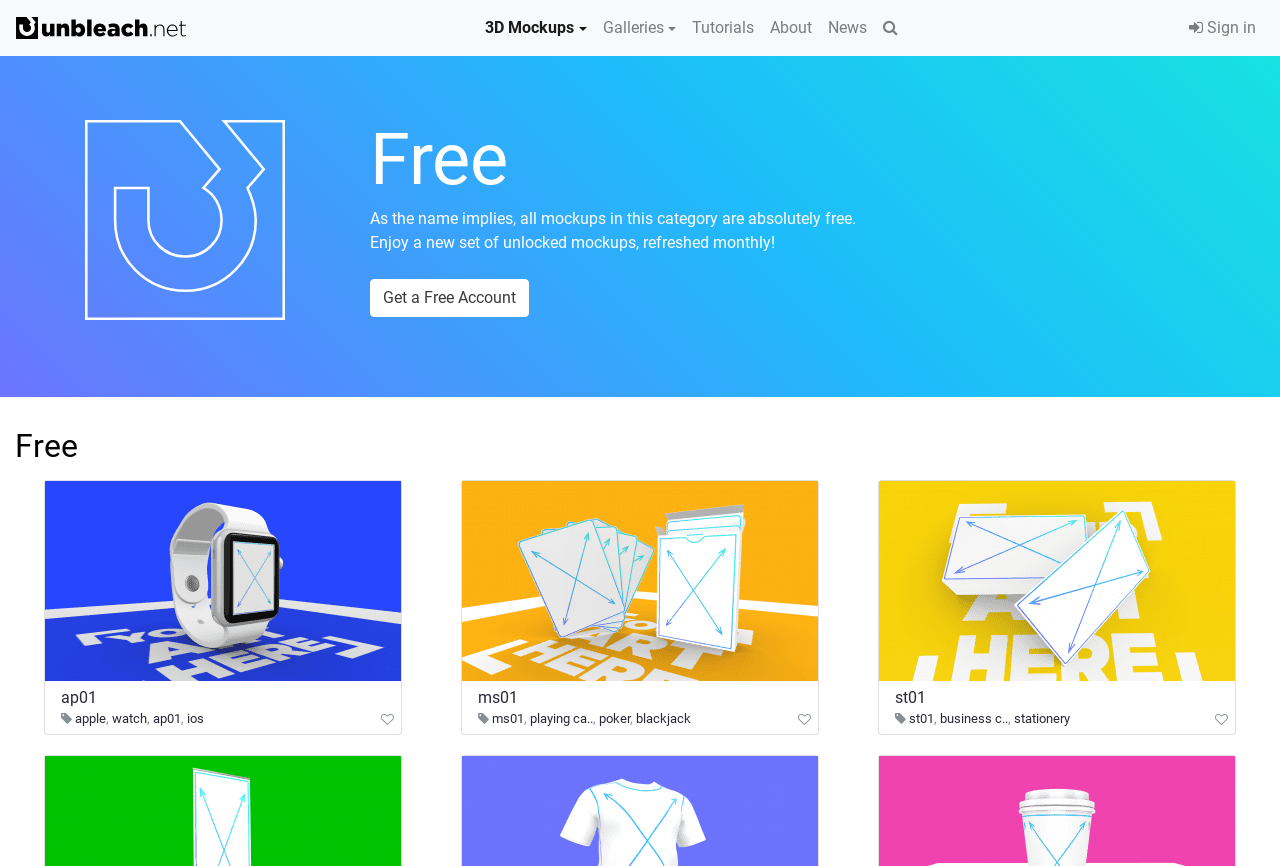Respond to the question below with a single word or phrase:
What type of content is available on this website?

3D Mockups